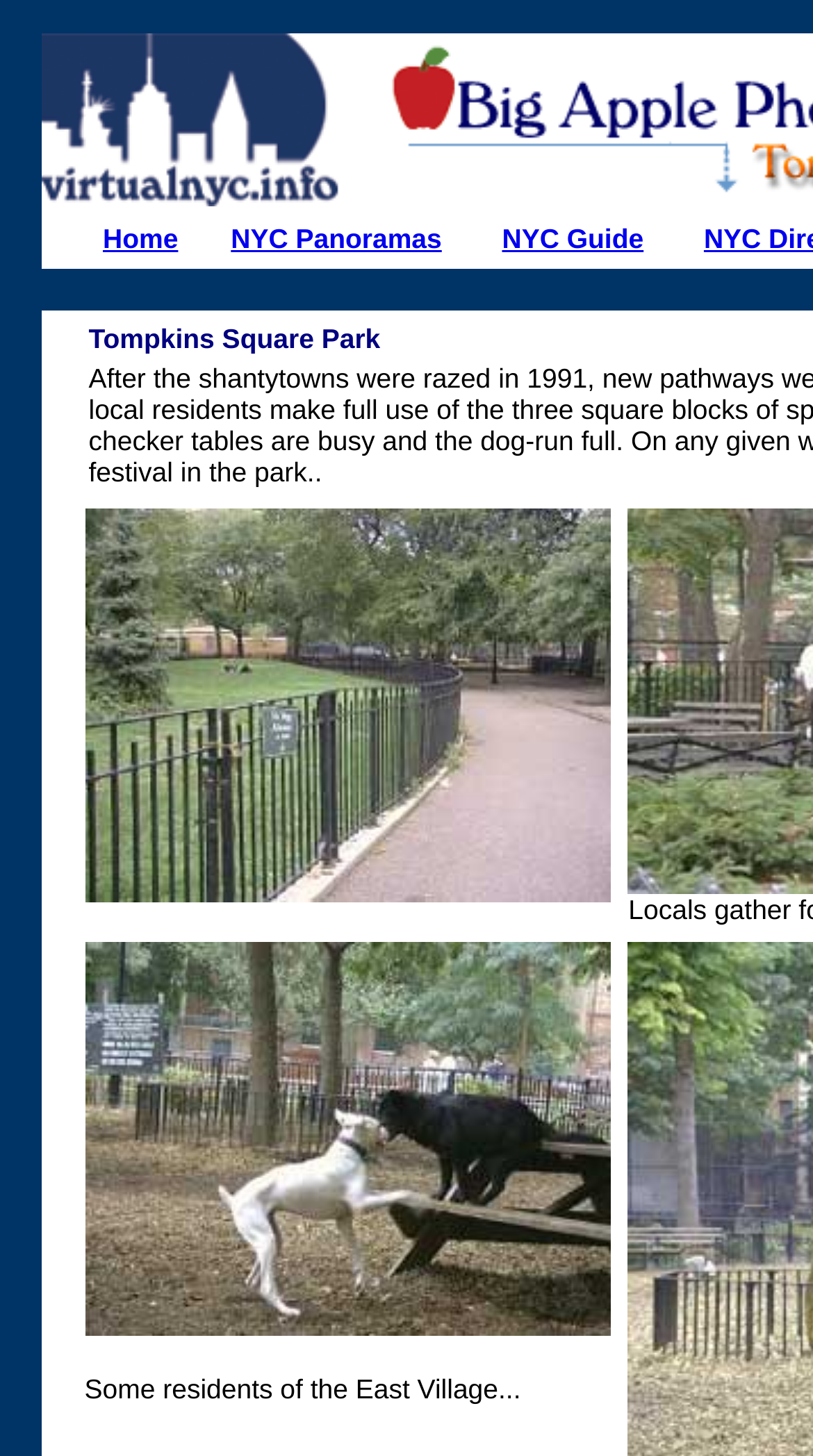Can you find the bounding box coordinates for the UI element given this description: "NYC Panoramas"? Provide the coordinates as four float numbers between 0 and 1: [left, top, right, bottom].

[0.284, 0.152, 0.543, 0.174]